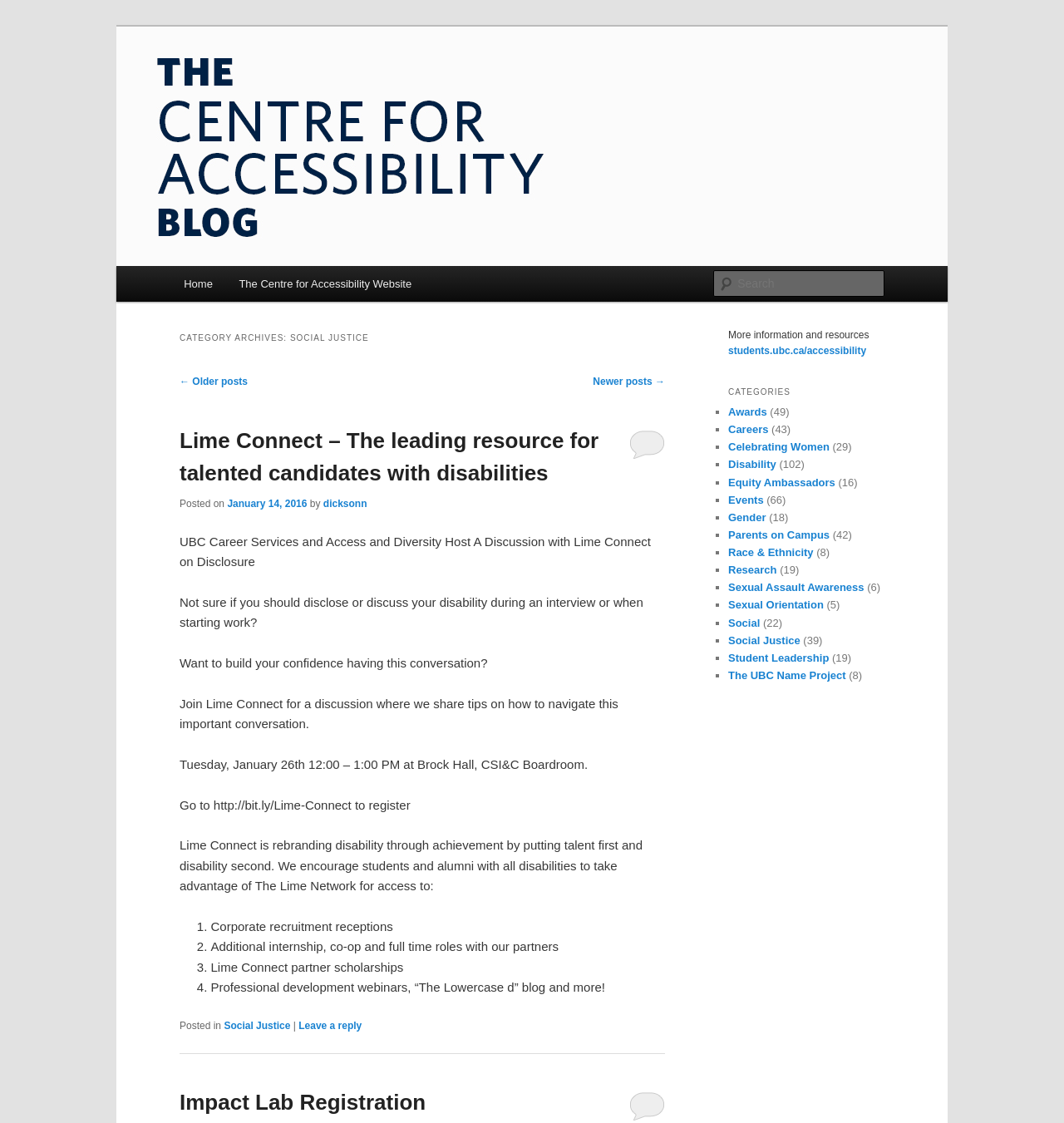Given the content of the image, can you provide a detailed answer to the question?
What is the date of the post?

The date of the post is 'January 14, 2016' which can be found in the post content, specifically in the link element with the text 'January 14, 2016'.